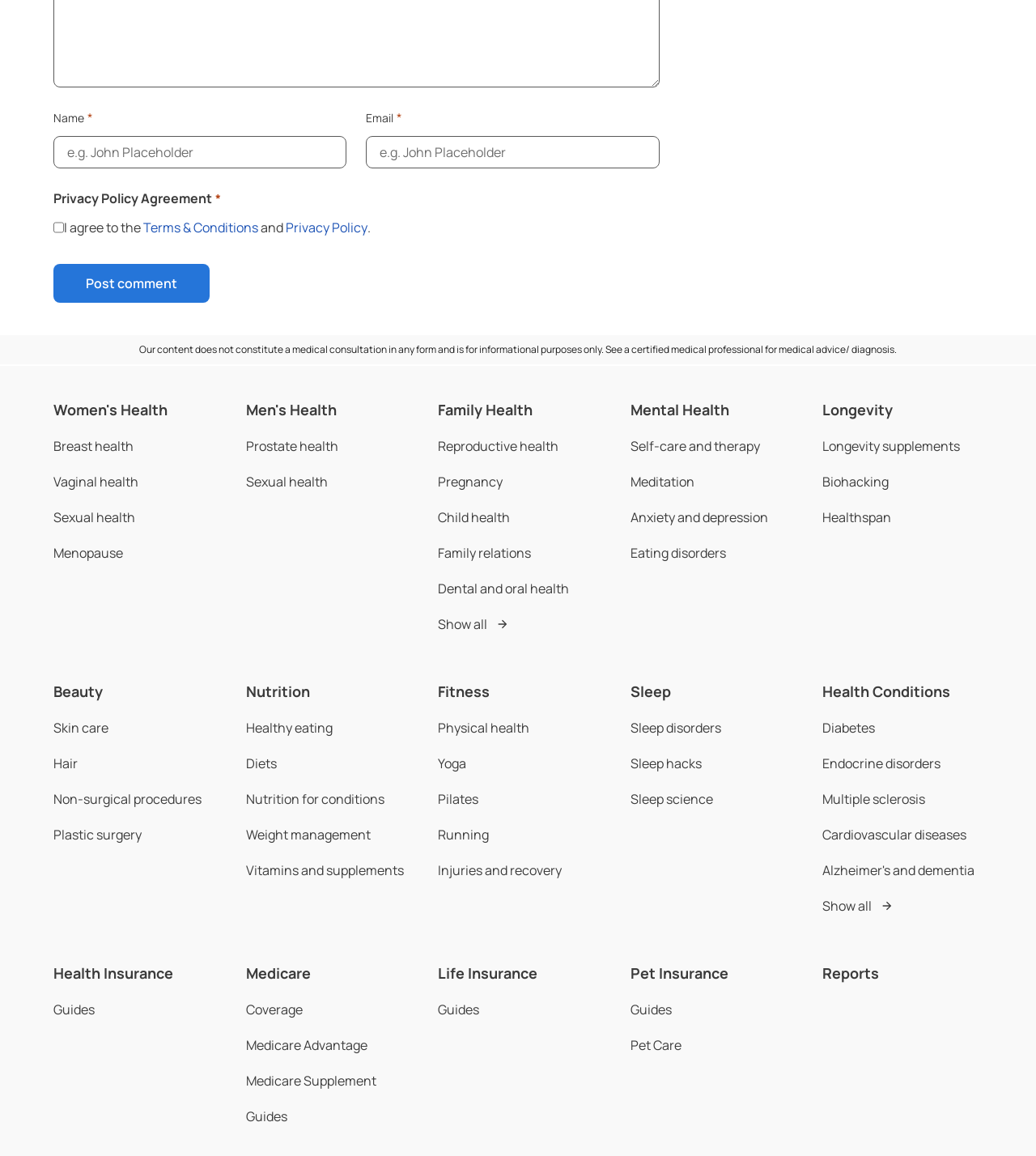Determine the bounding box coordinates for the clickable element to execute this instruction: "Enter your name". Provide the coordinates as four float numbers between 0 and 1, i.e., [left, top, right, bottom].

[0.052, 0.118, 0.335, 0.146]